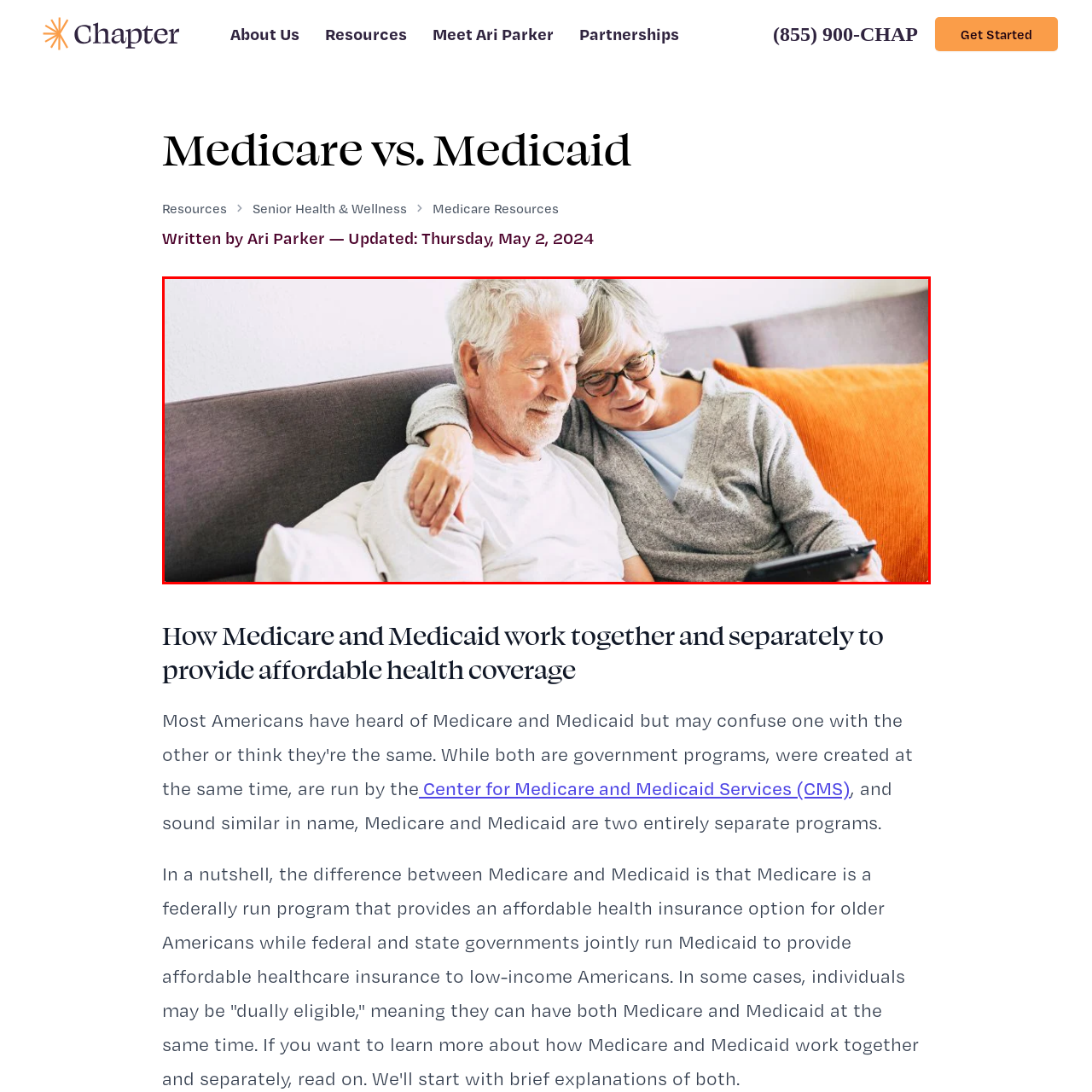What is the purpose of the orange throw pillow?
Examine the image inside the red bounding box and give an in-depth answer to the question, using the visual evidence provided.

The caption explains that the vibrant orange throw pillow adds a pop of color to the neutral tones of their surroundings, enhancing the inviting atmosphere of their shared experience.